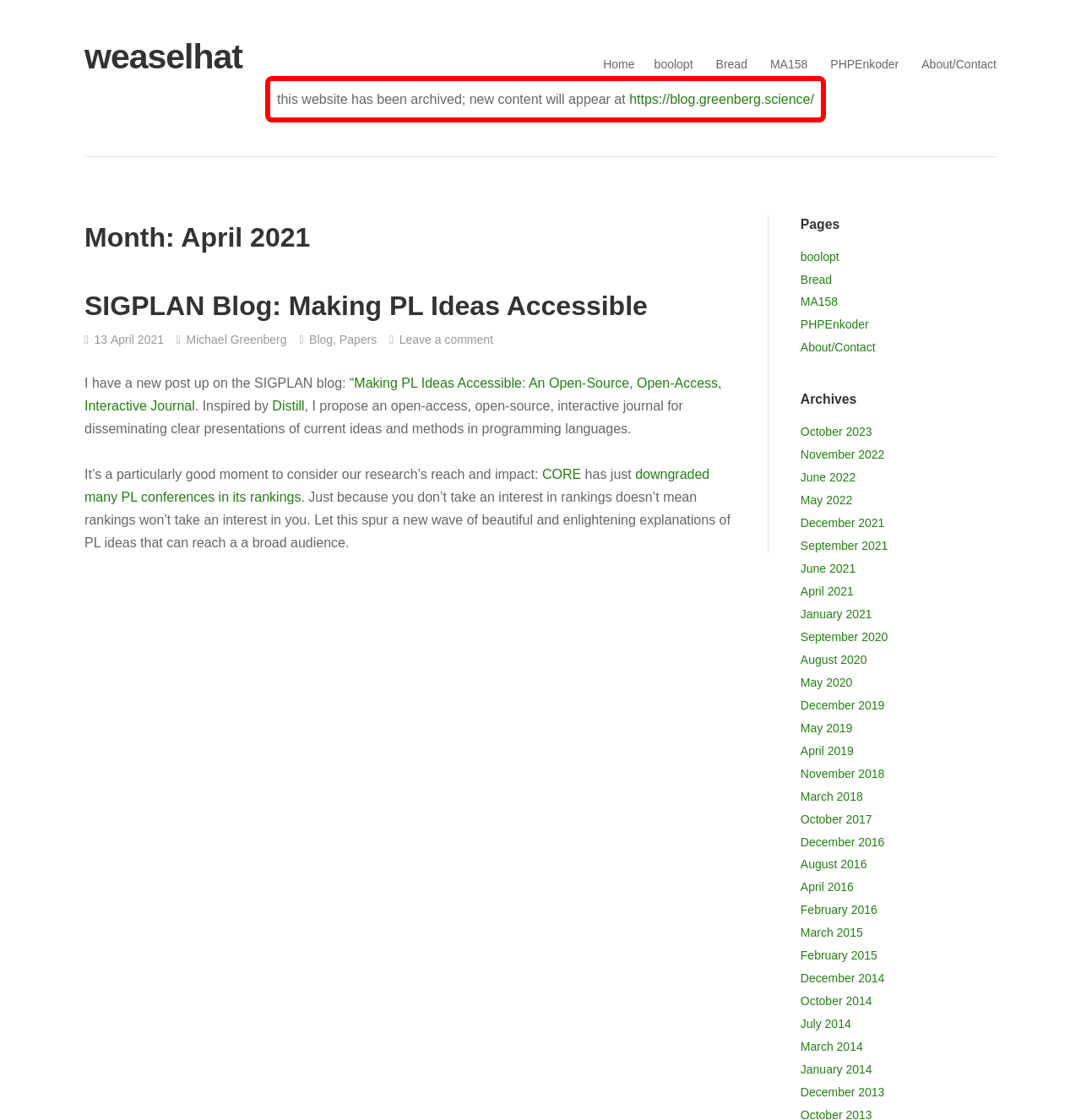What is the name of the proposed open-access, open-source, interactive journal?
Provide a detailed and extensive answer to the question.

The text proposes an open-access, open-source, interactive journal for disseminating clear presentations of current ideas and methods in programming languages, but it does not specify a specific name for the journal.